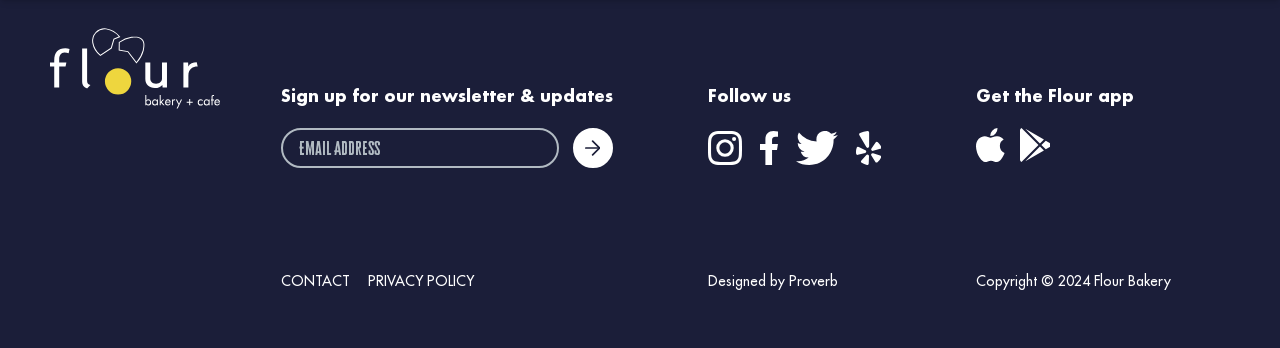Pinpoint the bounding box coordinates of the element to be clicked to execute the instruction: "Submit the form".

[0.447, 0.367, 0.479, 0.481]